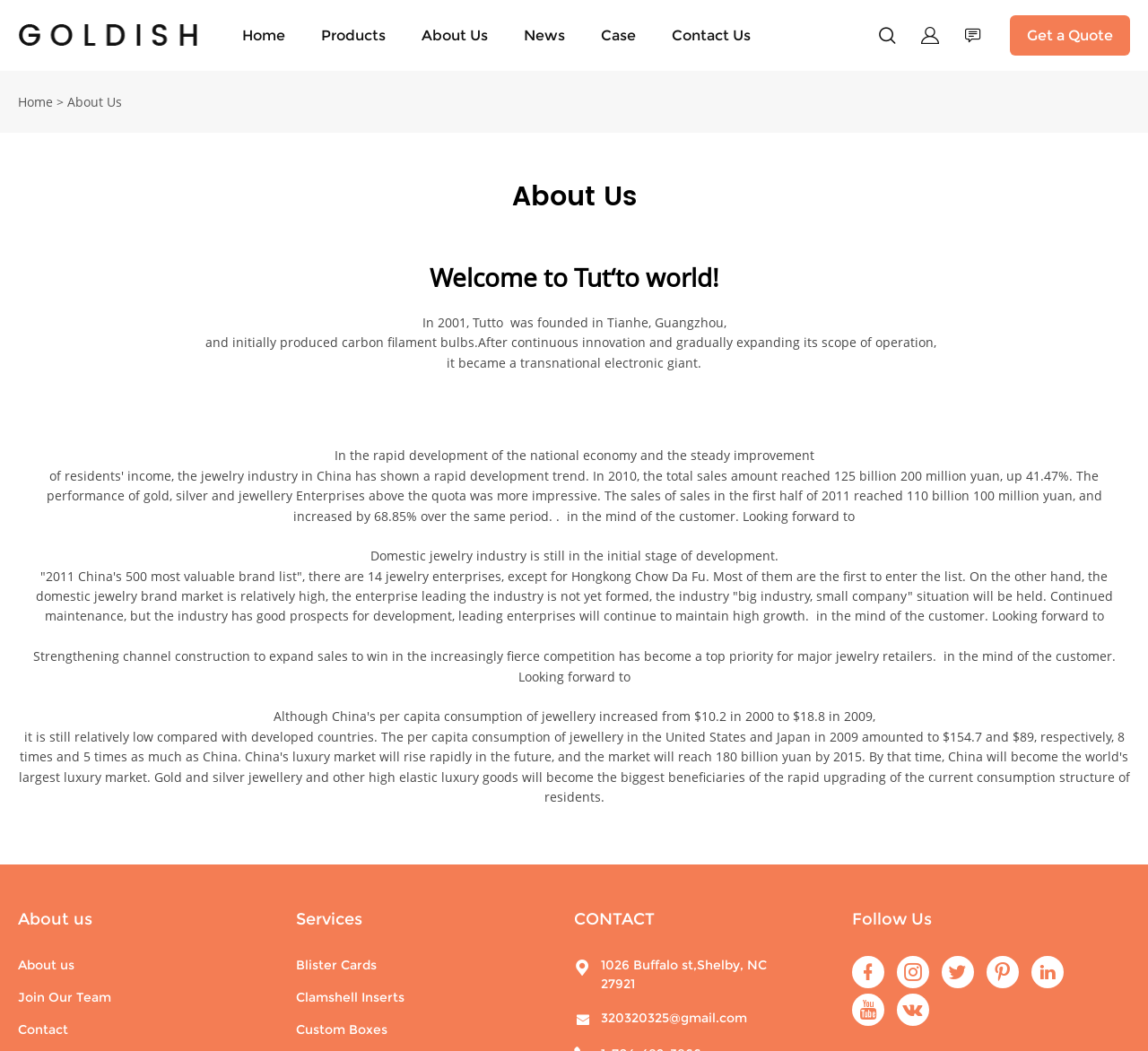Please answer the following question using a single word or phrase: 
What is the location of the company's contact address?

Shelby, NC 27921